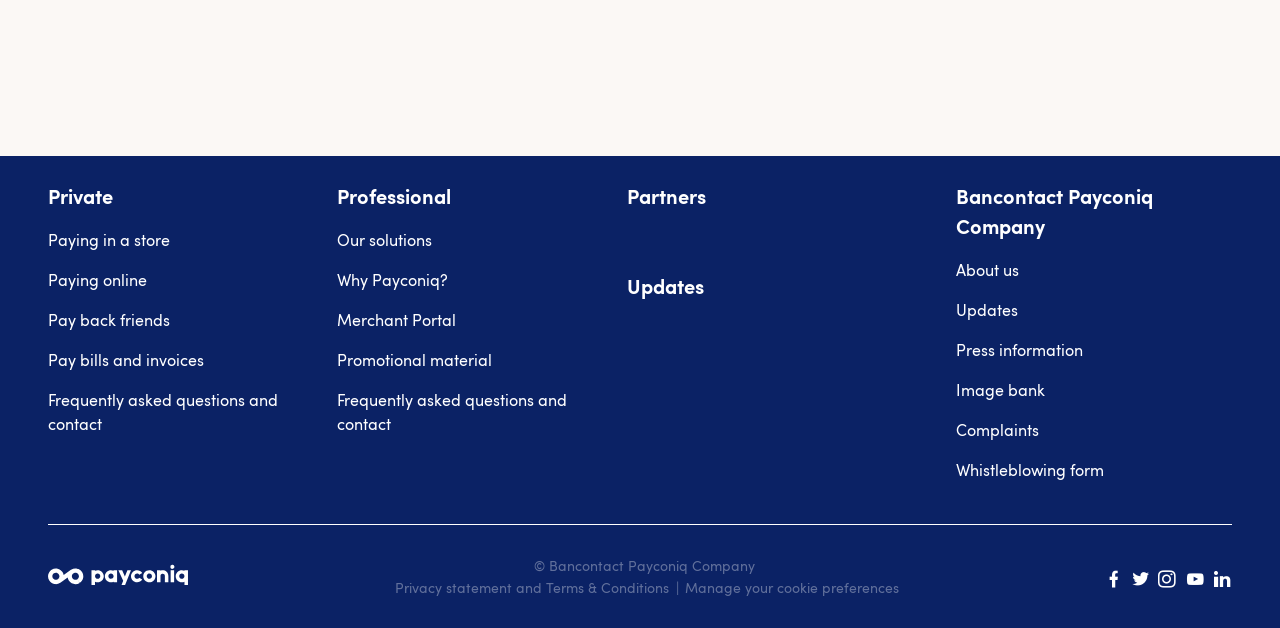Extract the bounding box coordinates for the UI element described by the text: "Bancontact Payconiq Company". The coordinates should be in the form of [left, top, right, bottom] with values between 0 and 1.

[0.747, 0.301, 0.901, 0.381]